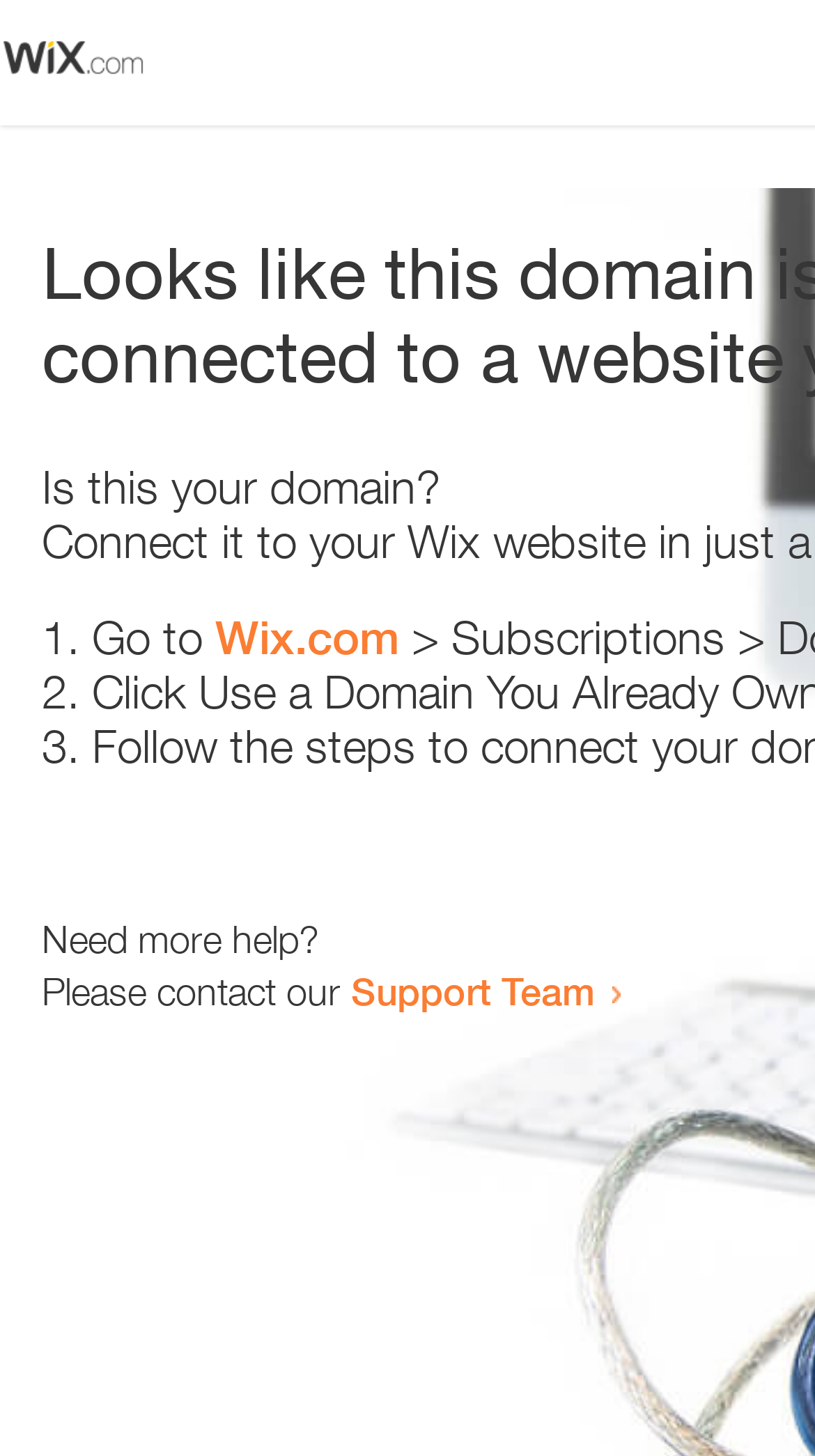Determine the bounding box coordinates for the HTML element mentioned in the following description: "Wix.com". The coordinates should be a list of four floats ranging from 0 to 1, represented as [left, top, right, bottom].

[0.264, 0.419, 0.49, 0.456]